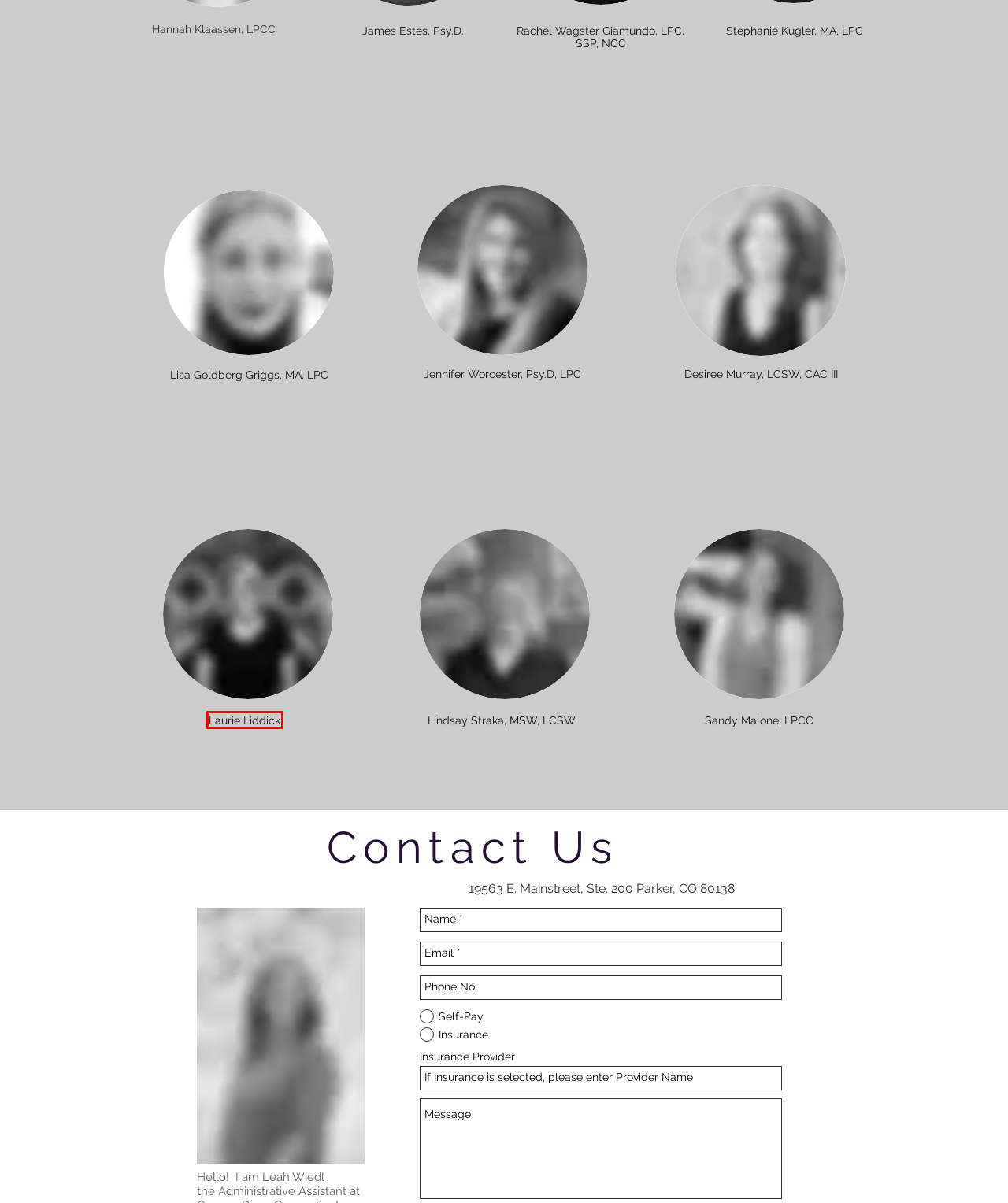Examine the screenshot of the webpage, which includes a red bounding box around an element. Choose the best matching webpage description for the page that will be displayed after clicking the element inside the red bounding box. Here are the candidates:
A. JENNIFER WORCESTER | Canyon Pines
B. Lindsay Straka
C. DESIREE MURRAY | Canyon Pines Counseling | United States
D. STEPHANIE KUGLER | Canyon Pines
E. JAMES ESTES | Canyon Pines
F. LISA GOLDBERG GRIGGS | Canyon Pines
G. LAURIE LIDDICK | Canyon Pines
H. HANNAH KLAASSEN | Canyon Pines

G